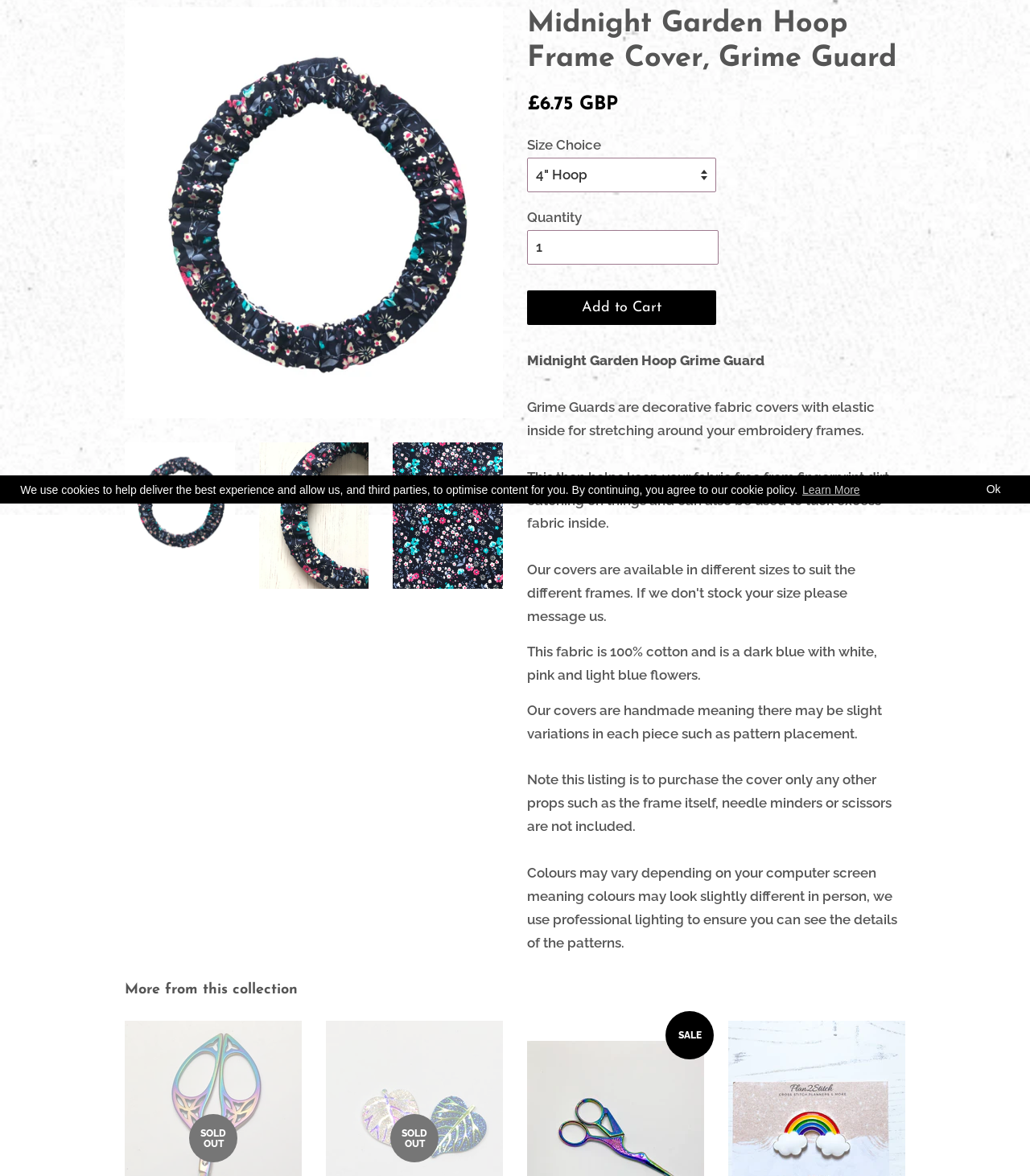Bounding box coordinates are specified in the format (top-left x, top-left y, bottom-right x, bottom-right y). All values are floating point numbers bounded between 0 and 1. Please provide the bounding box coordinate of the region this sentence describes: Add to Cart

[0.512, 0.247, 0.695, 0.276]